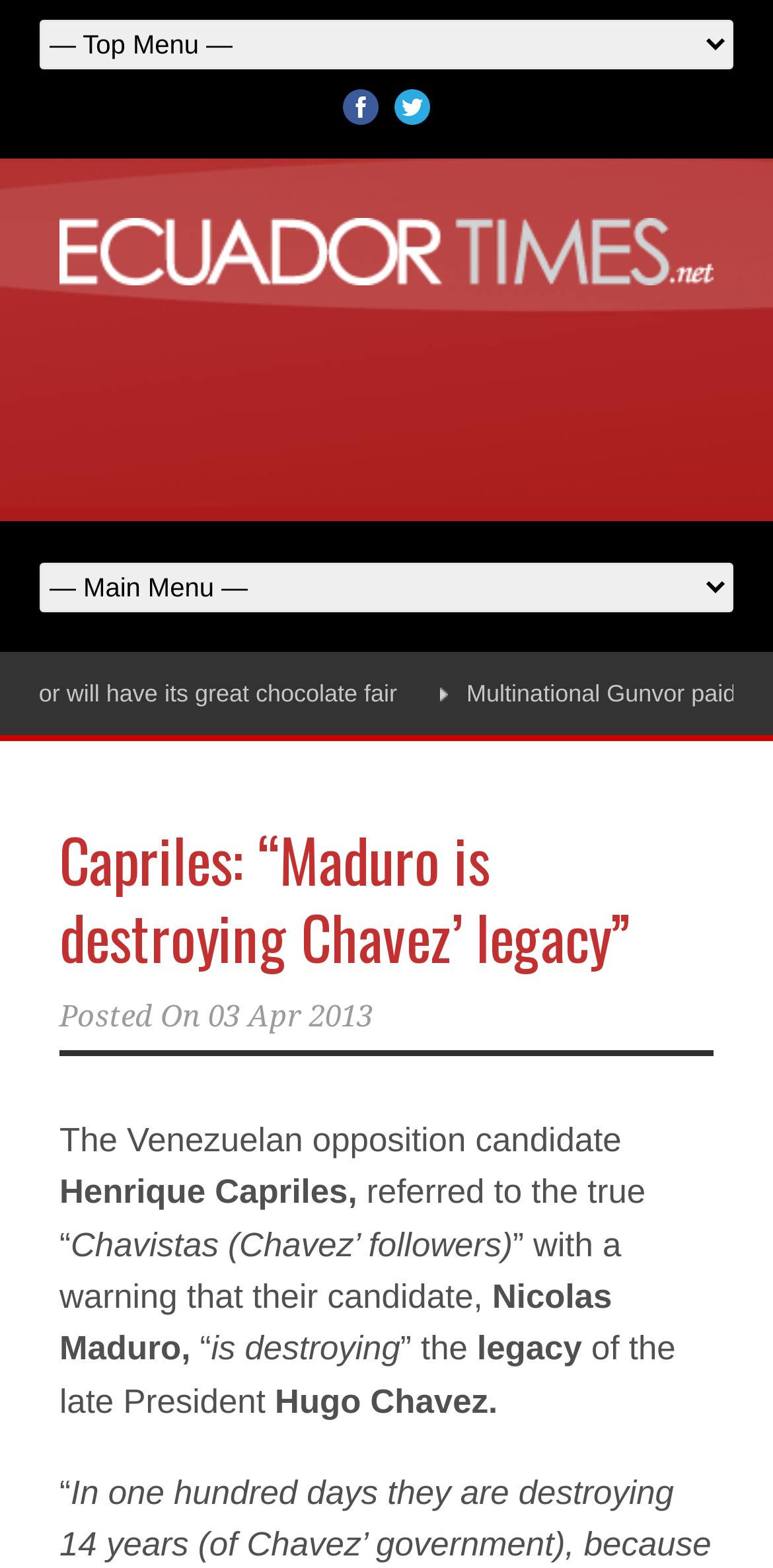Locate the bounding box coordinates of the clickable area to execute the instruction: "Read the article titled 'Capriles: “Maduro is destroying Chavez’ legacy”'". Provide the coordinates as four float numbers between 0 and 1, represented as [left, top, right, bottom].

[0.077, 0.523, 0.923, 0.621]